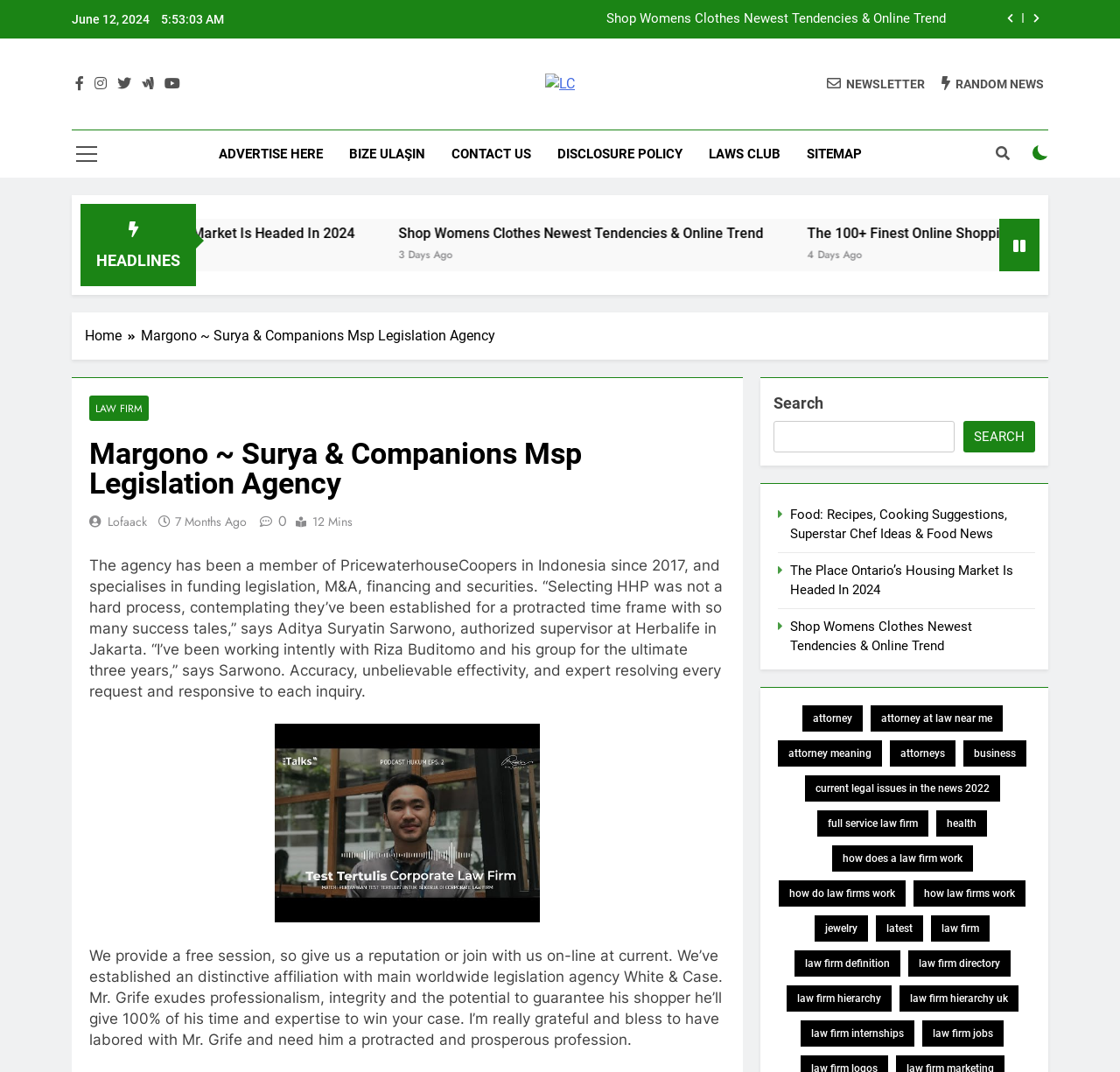Create a detailed description of the webpage's content and layout.

This webpage appears to be a law firm's website, specifically Margono ~ Surya & Companions Msp Legislation Agency. At the top of the page, there is a date and time display, showing June 12, 2024, and 5:53:04 AM. Below this, there are two buttons with icons, possibly for navigation or social media links.

On the left side of the page, there is a list of links, including "LC", "Law Information", "NEWSLETTER", and "RANDOM NEWS". These links are likely related to the law firm's services or news articles.

In the center of the page, there is a heading that reads "HEADLINES", followed by two news article links with titles "Shop Womens Clothes Newest Tendencies & Online Trend" and "The 100+ Finest Online Shopping Web Sites For Ladies In 2023". Each article has a link to read more and a timestamp indicating when it was posted.

Below the headlines, there is a navigation section with breadcrumbs, showing the current page's location within the website. The navigation links include "Home", "Margono ~ Surya & Companions Msp Legislation Agency", and "LAW FIRM".

The main content of the page is divided into two sections. The first section describes the law firm, stating that it has been a member of PricewaterhouseCoopers in Indonesia since 2017 and specializes in funding legislation, M&A, financing, and securities. There is also a quote from a satisfied client, Aditya Suryatin Sarwono, praising the law firm's services.

The second section appears to be a list of search results or related links, with categories such as "attorney", "attorney at law near me", "attorney meaning", and "business". There are also links to news articles and other topics, including "current legal issues in the news 2022" and "how law firms work".

At the bottom of the page, there is a search bar with a button to submit a search query. There are also links to other sections of the website, including "Food: Recipes, Cooking Suggestions, Superstar Chef Ideas & Food News" and "The Place Ontario’s Housing Market Is Headed In 2024".

Throughout the page, there are several images, including a logo for the law firm and possibly other graphics or icons.